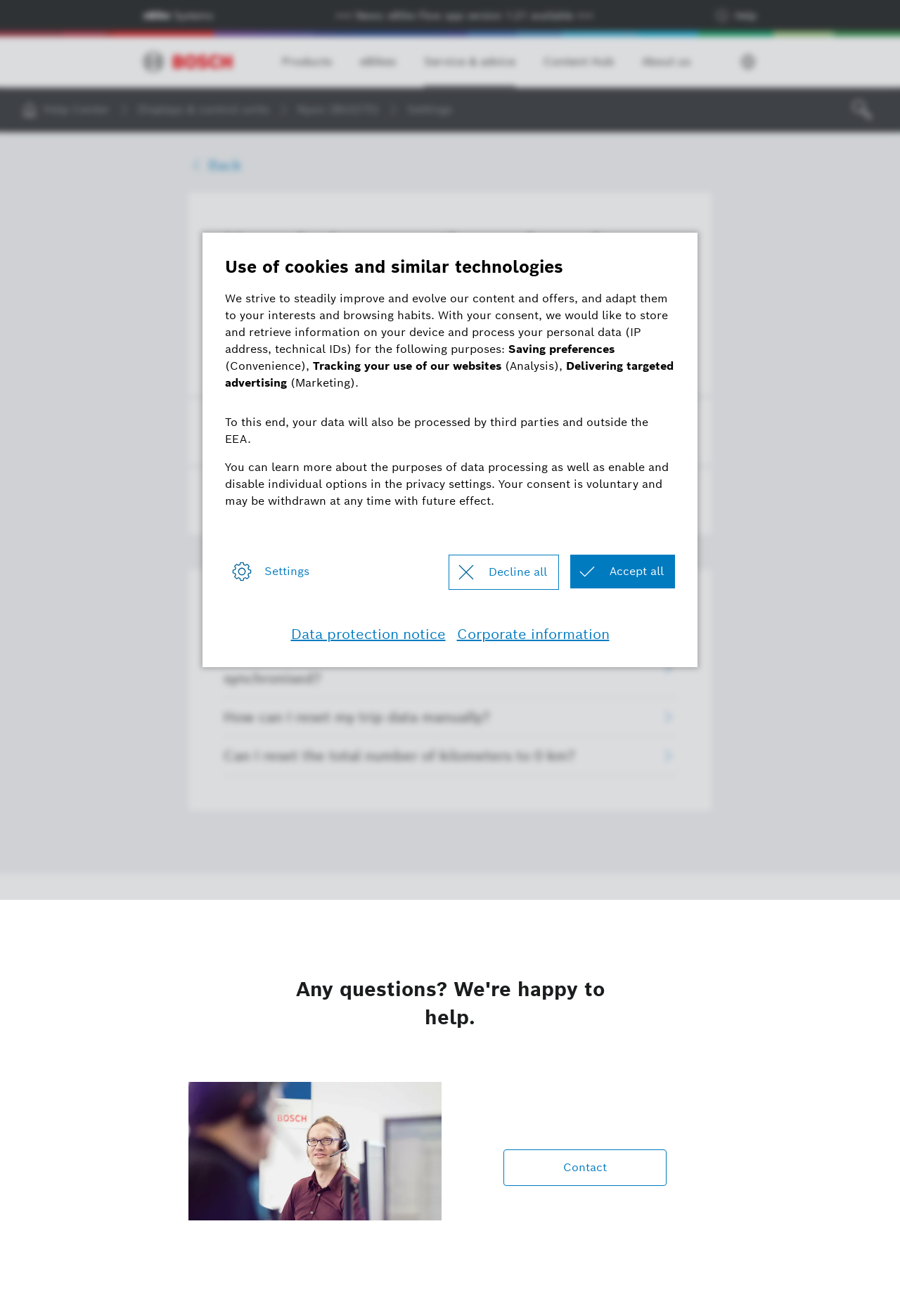Pinpoint the bounding box coordinates for the area that should be clicked to perform the following instruction: "Click the 'Change language' button".

[0.822, 0.041, 0.841, 0.053]